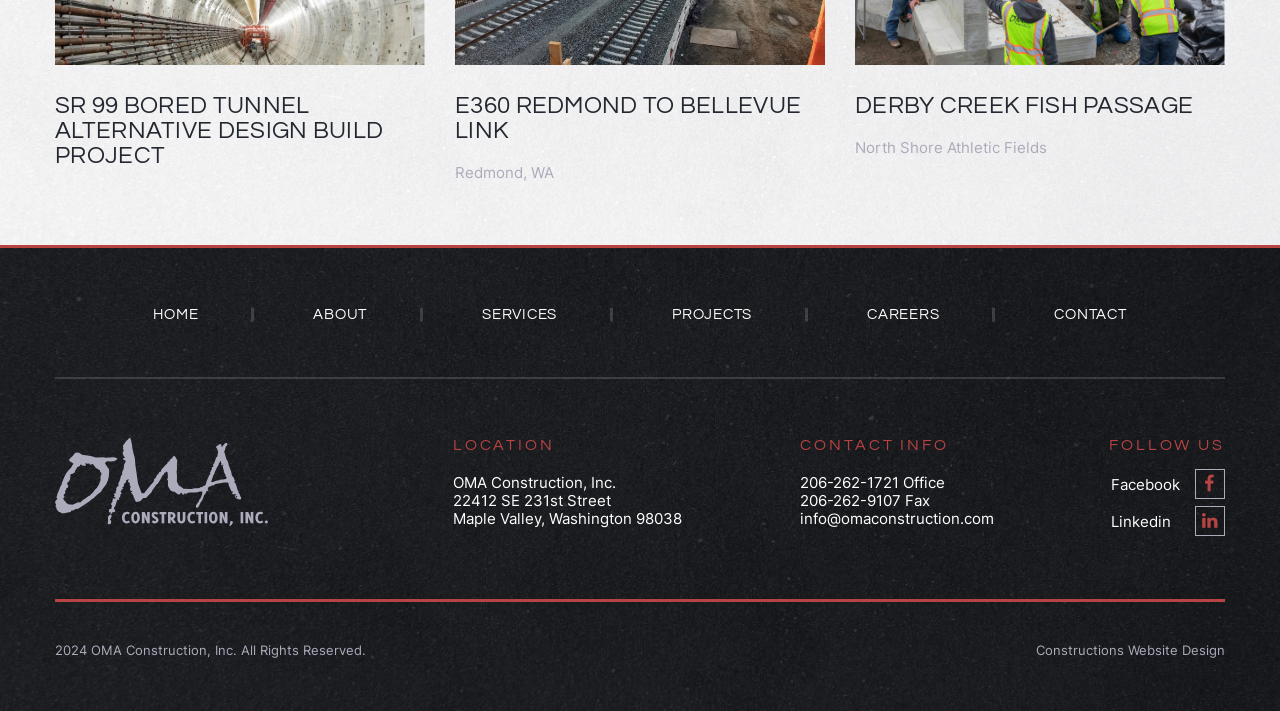Please answer the following query using a single word or phrase: 
How many social media links are there?

2